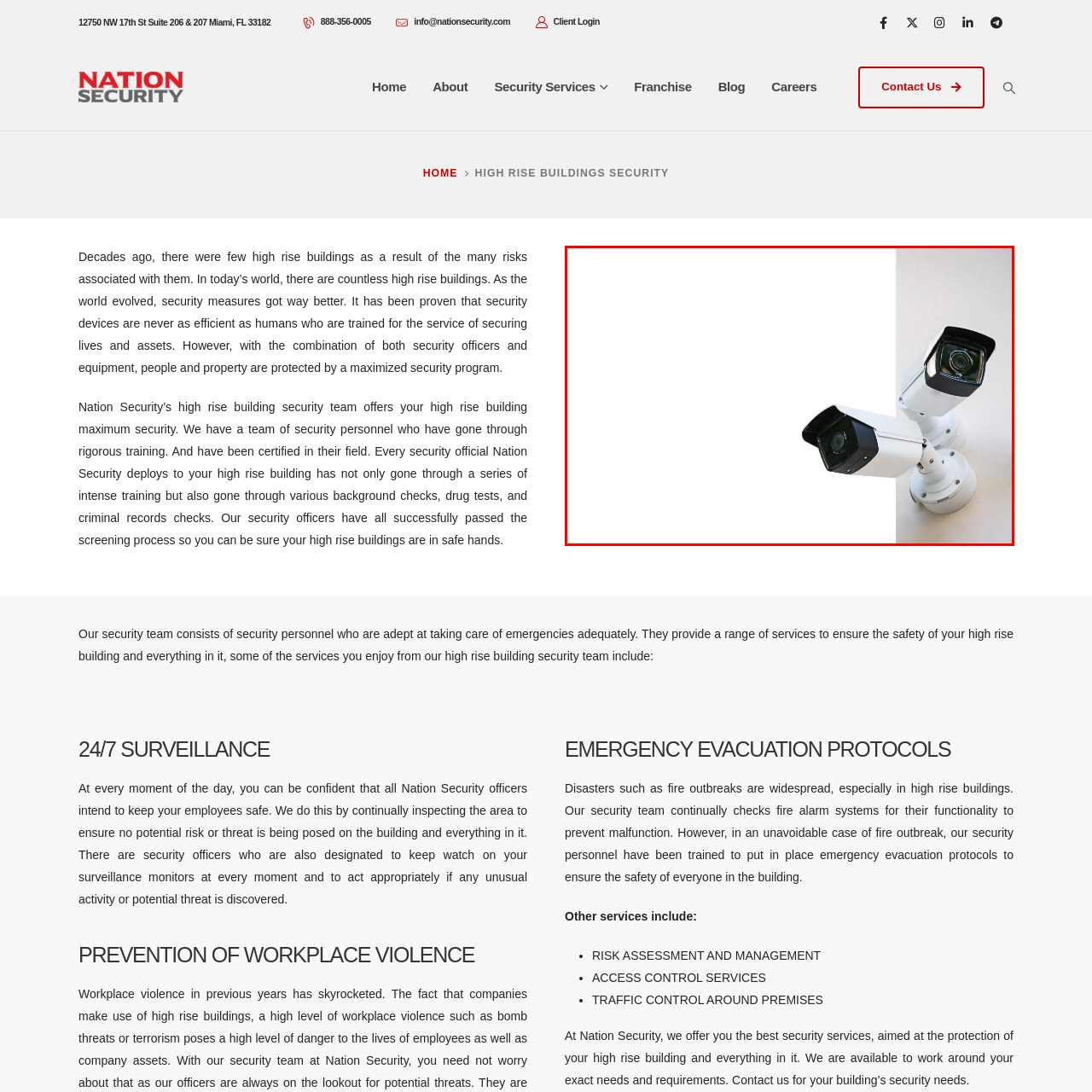Give a detailed account of the picture within the red bounded area.

The image features two high-resolution security cameras mounted on a wall, designed for comprehensive surveillance of high-rise buildings. These cameras are strategically positioned to monitor surroundings effectively, ensuring that potential threats are captured in real-time. Their sleek white design complements modern architecture, making them both functional and aesthetically pleasing. This image aligns with Nation Security’s commitment to providing top-notch security services, underscoring the importance of continuous monitoring to safeguard lives and assets in urban environments. With trained personnel operating such surveillance systems, the safety and security of high-rise occupants are prioritized.